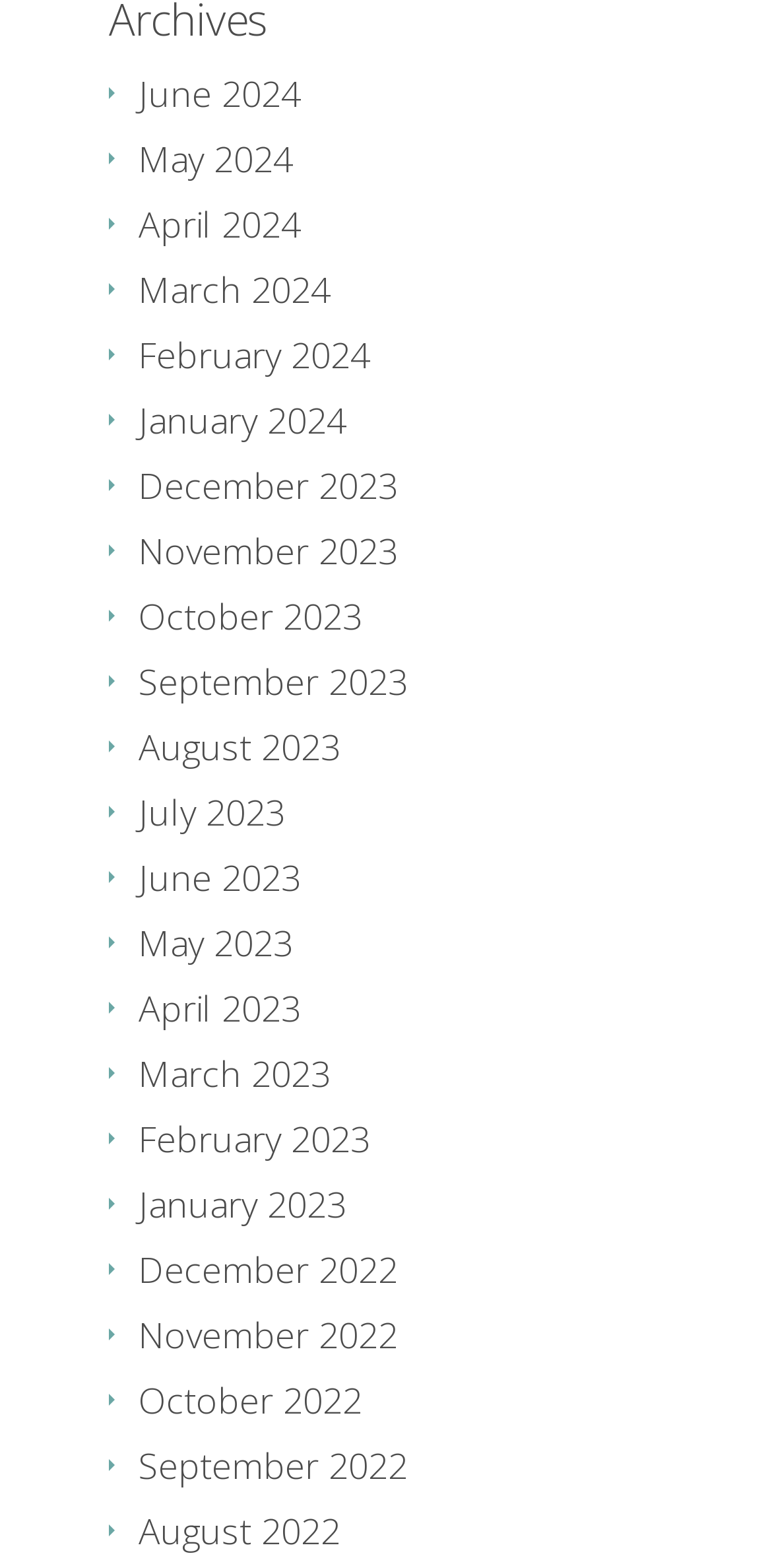How many links are available in total?
Using the visual information, respond with a single word or phrase.

24